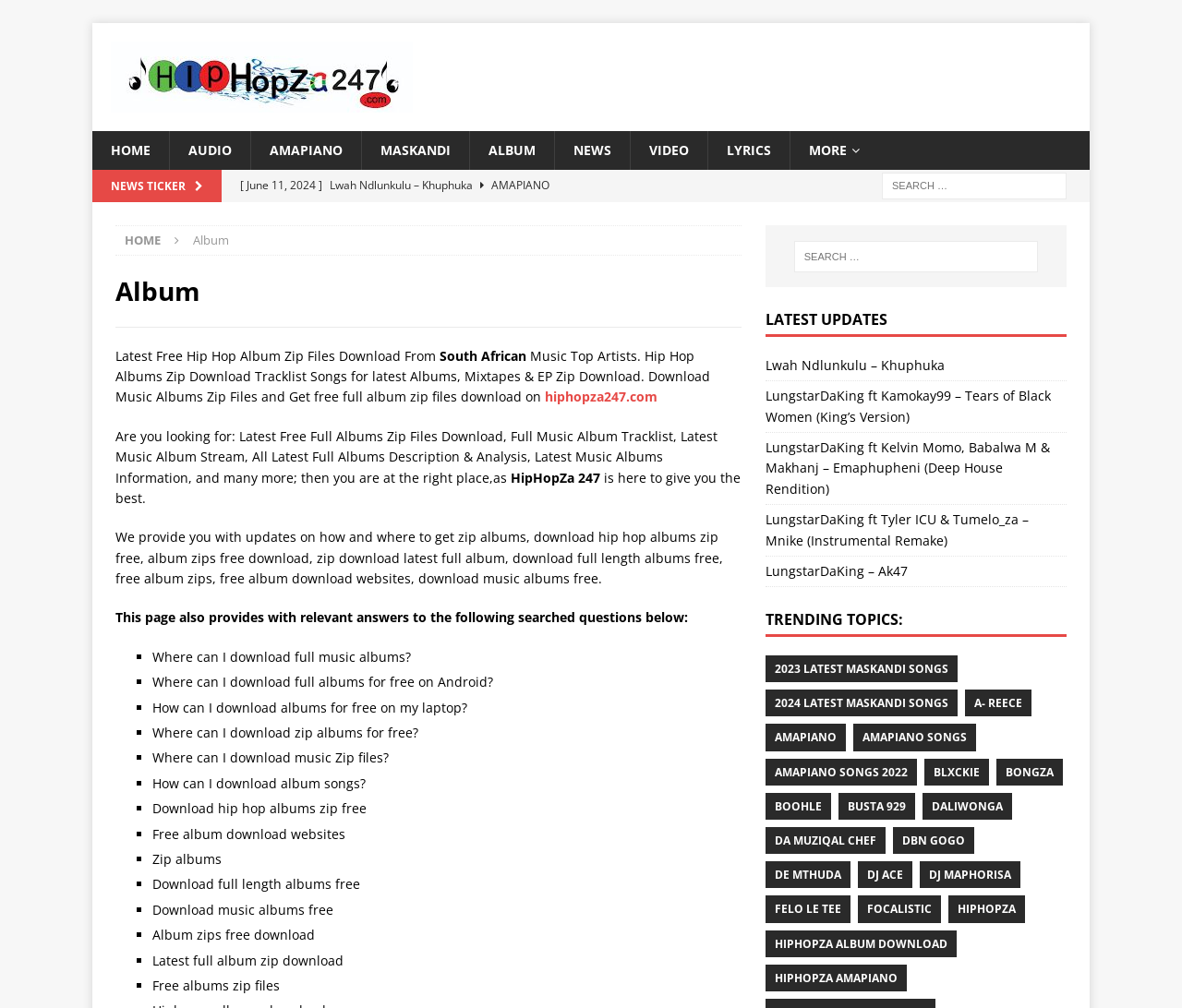Provide a comprehensive caption for the webpage.

This webpage is dedicated to providing free hip hop album zip files for download from South African music top artists. At the top, there is a logo and a navigation menu with links to different sections of the website, including "HOME", "AUDIO", "AMAPIANO", "MASKANDI", "ALBUM", "NEWS", "VIDEO", "LYRICS", and "MORE".

Below the navigation menu, there is a news ticker section with a heading "NEWS TICKER" and a series of links to latest news articles, including "Lwah Ndlunkulu – Khuphuka", "LungstarDaKing ft Kamokay99 – Tears of Black Women (King’s Version)", and more.

On the left side of the page, there is a search bar with a placeholder text "Search for:" and a button to submit the search query. Below the search bar, there is a section with a heading "Album" and a brief description of the website's purpose, which is to provide free hip hop album zip files for download.

The main content of the page is divided into two columns. The left column has a list of questions that users may have, such as "Where can I download full music albums?" and "How can I download albums for free on my laptop?", with corresponding answers. The right column has a list of latest updates, including links to new music releases, such as "Lwah Ndlunkulu – Khuphuka" and "LungstarDaKing ft Kamokay99 – Tears of Black Women (King’s Version)".

At the bottom of the page, there is a section with a heading "TRENDING TOPICS:" and a list of links to popular topics, including "2023 LATEST MASKANDI SONGS", "2024 LATEST MASKANDI SONGS", "A- REECE", and more.